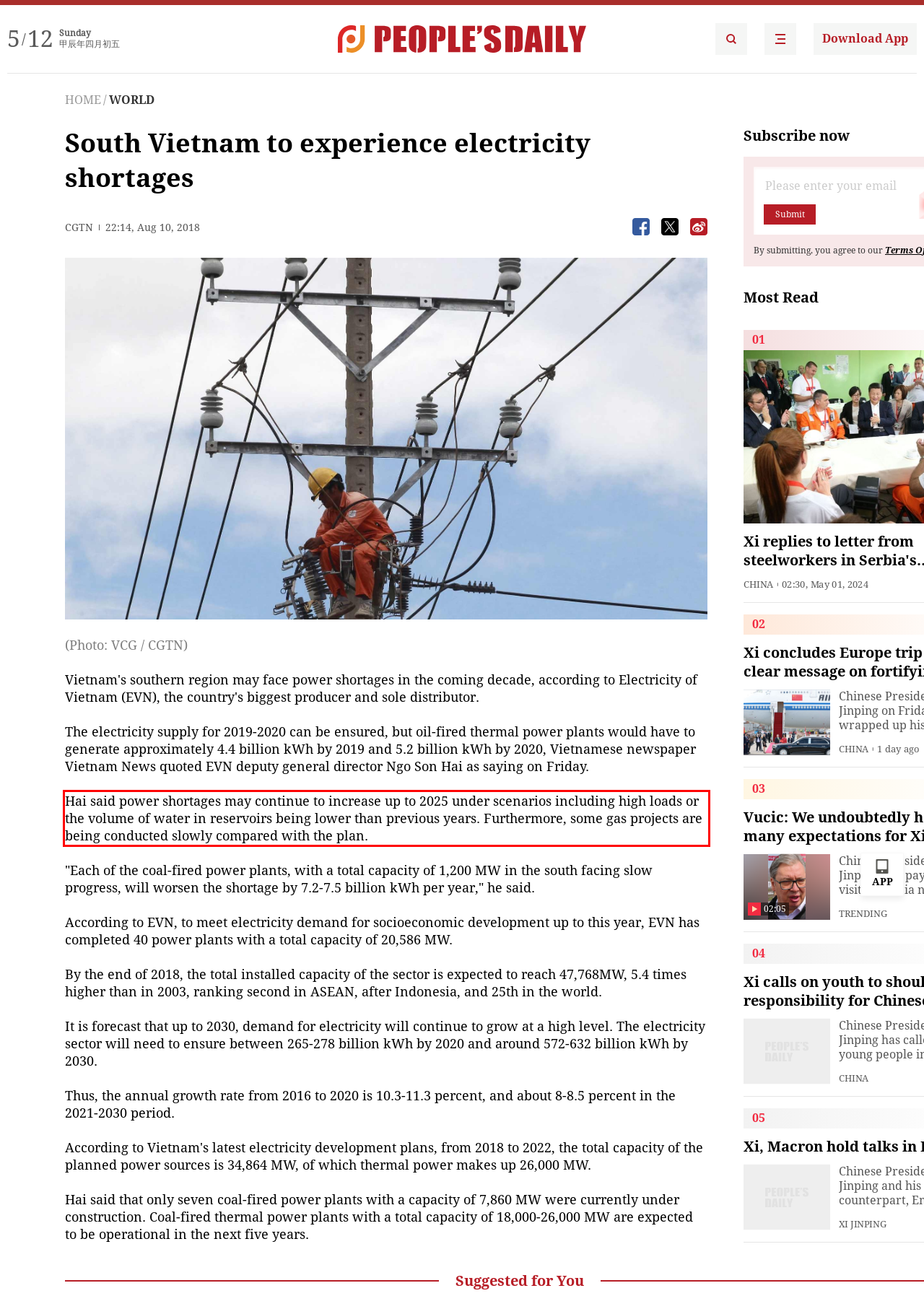Examine the screenshot of the webpage, locate the red bounding box, and generate the text contained within it.

Hai said power shortages may continue to increase up to 2025 under scenarios including high loads or the volume of water in reservoirs being lower than previous years. Furthermore, some gas projects are being conducted slowly compared with the plan.